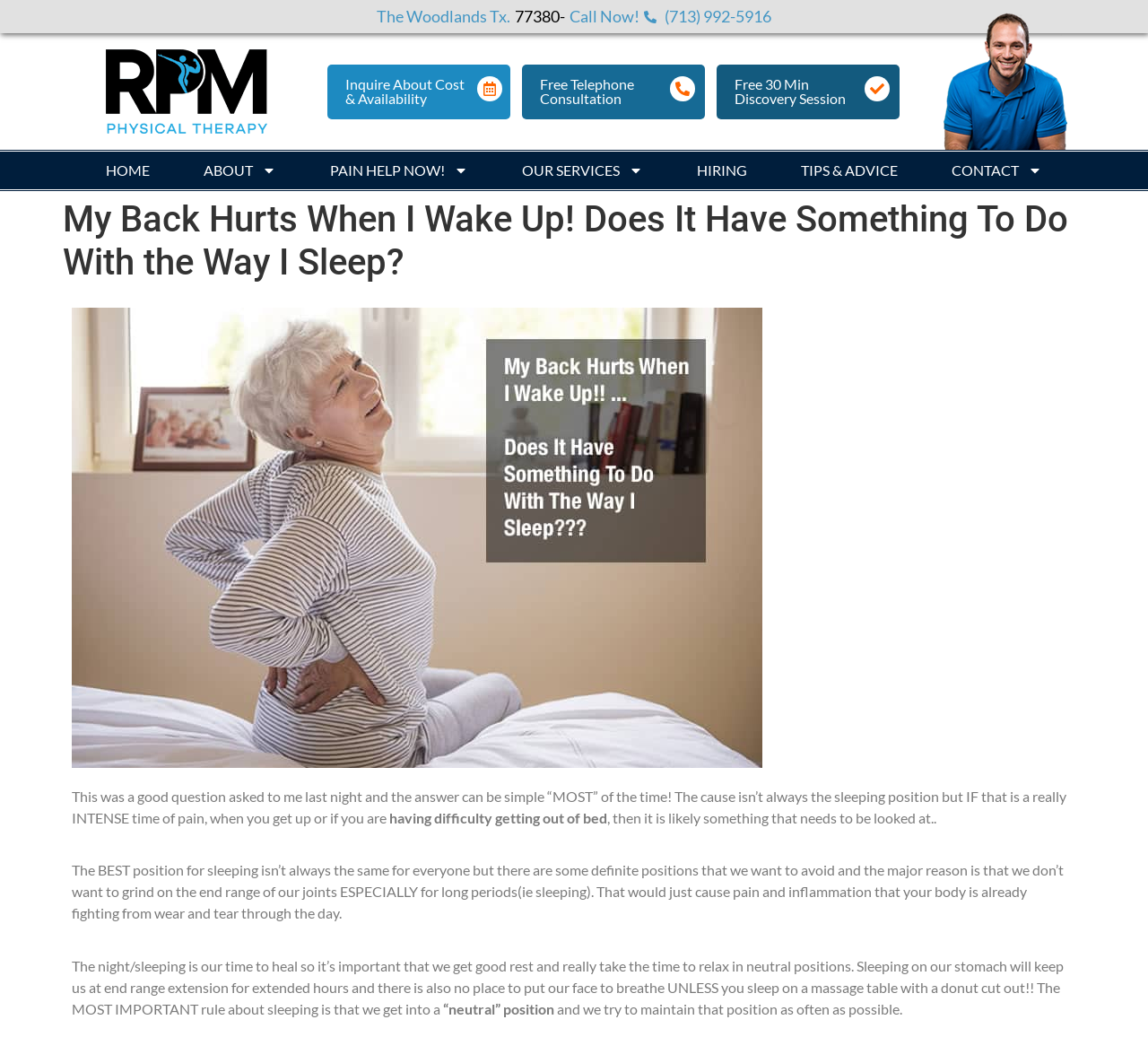Respond to the question with just a single word or phrase: 
What is the importance of sleeping in a neutral position?

To heal